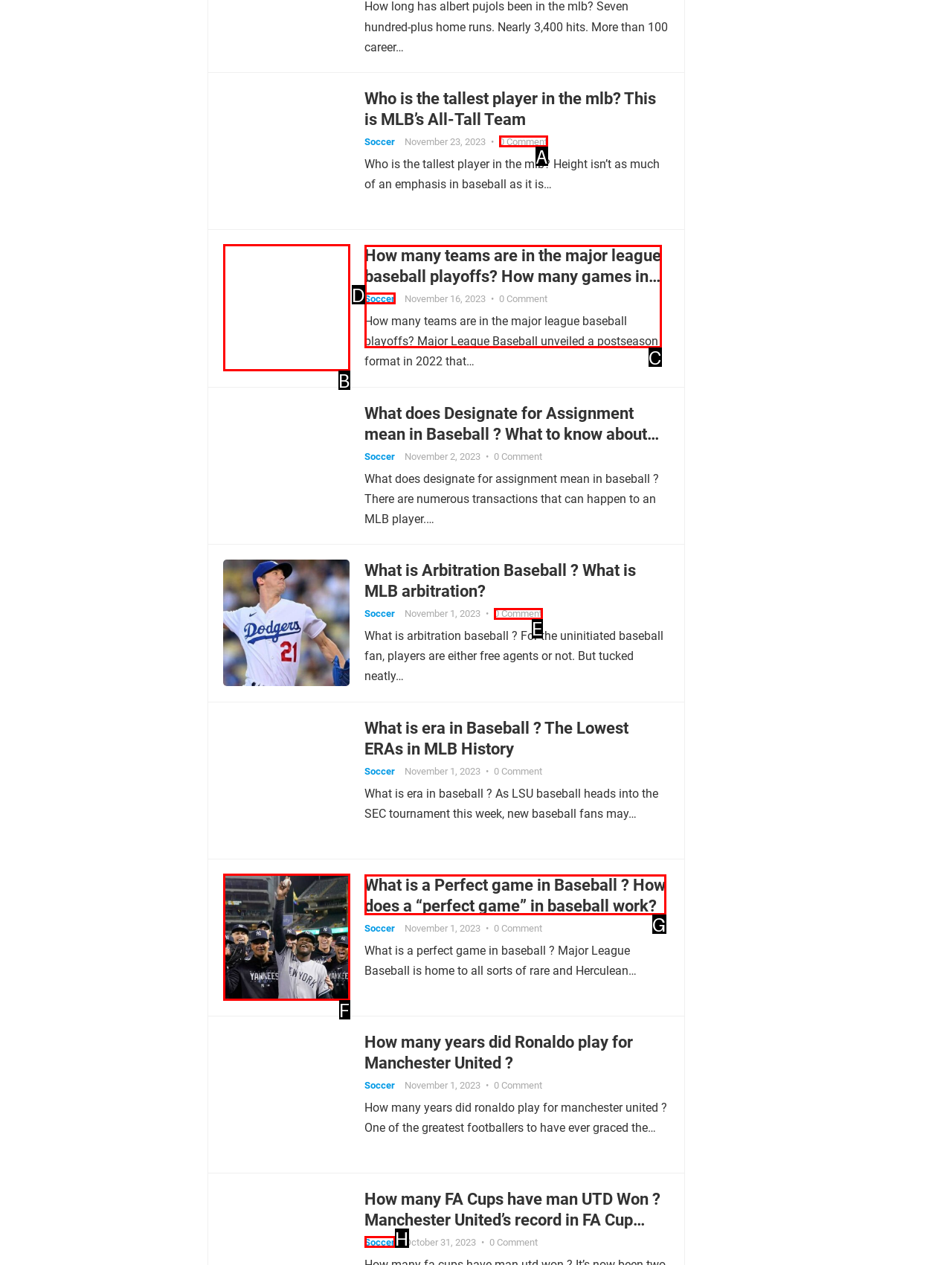Identify which HTML element matches the description: 0 Comment. Answer with the correct option's letter.

A